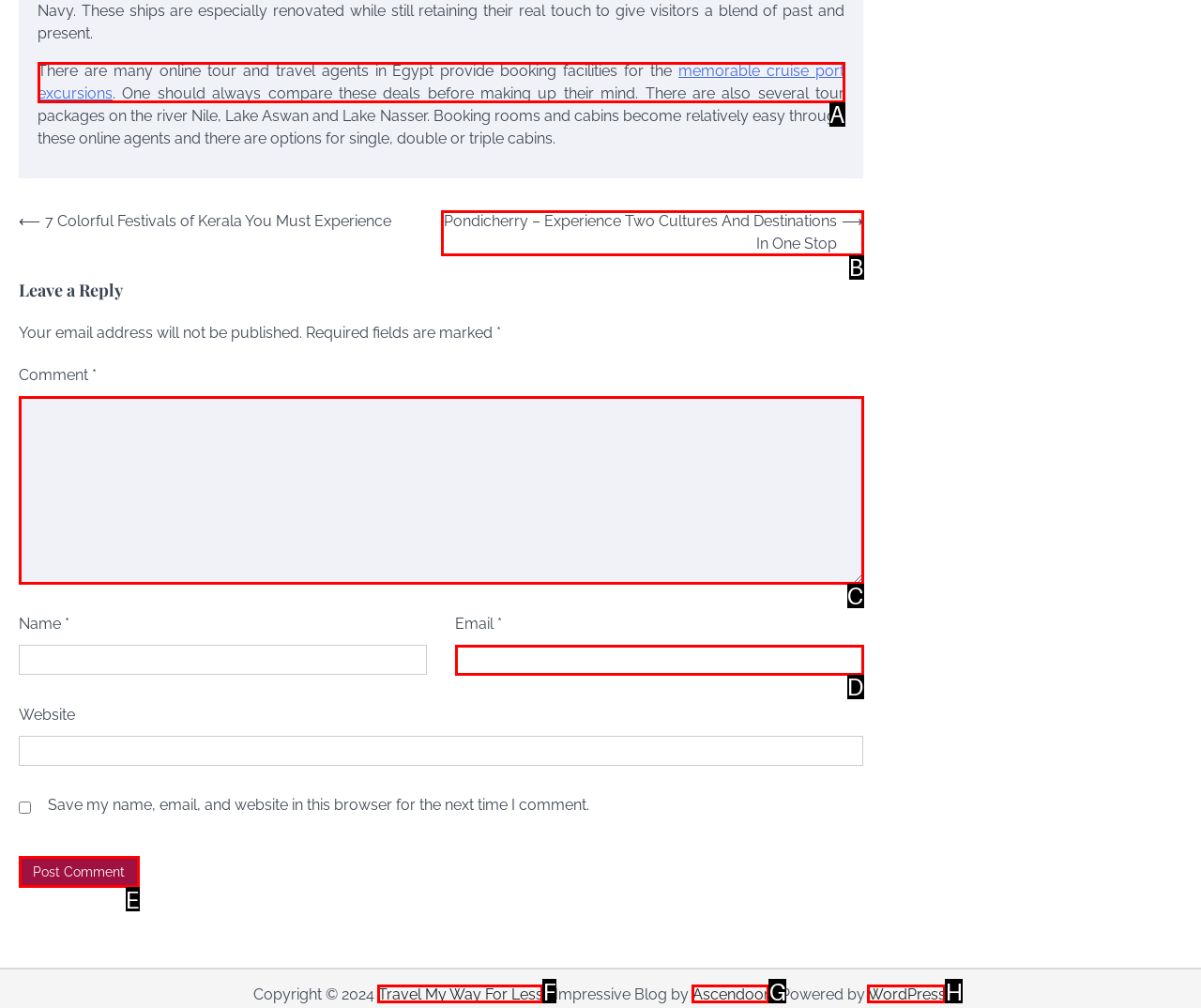Select the letter that corresponds to this element description: name="submit" value="Post Comment"
Answer with the letter of the correct option directly.

E